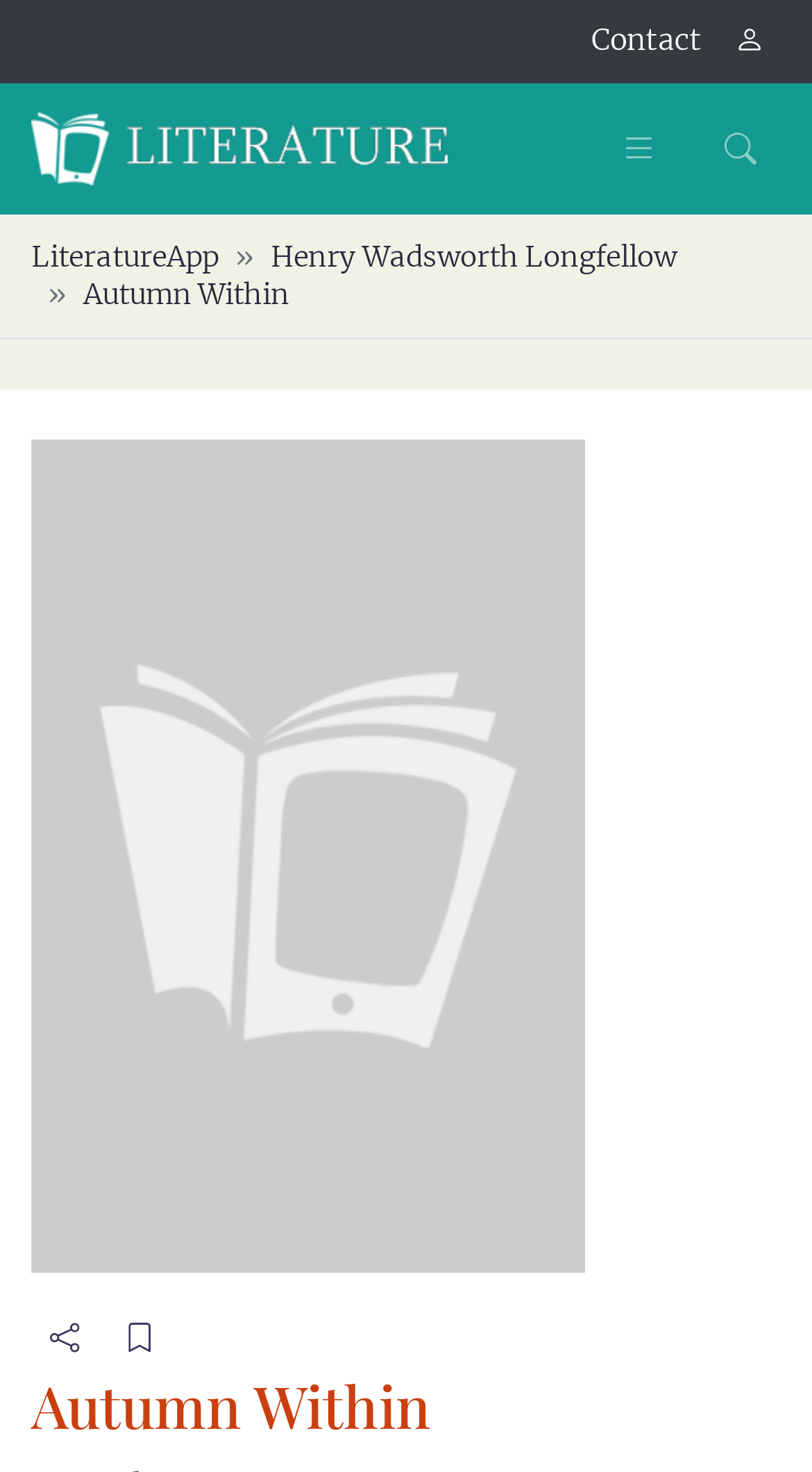Look at the image and answer the question in detail:
How many images are on the webpage?

I counted the number of images on the webpage by looking at the elements with type 'image'. I found two images: one with the text 'LiteratureApp' and another with the text 'Autumn Within'.